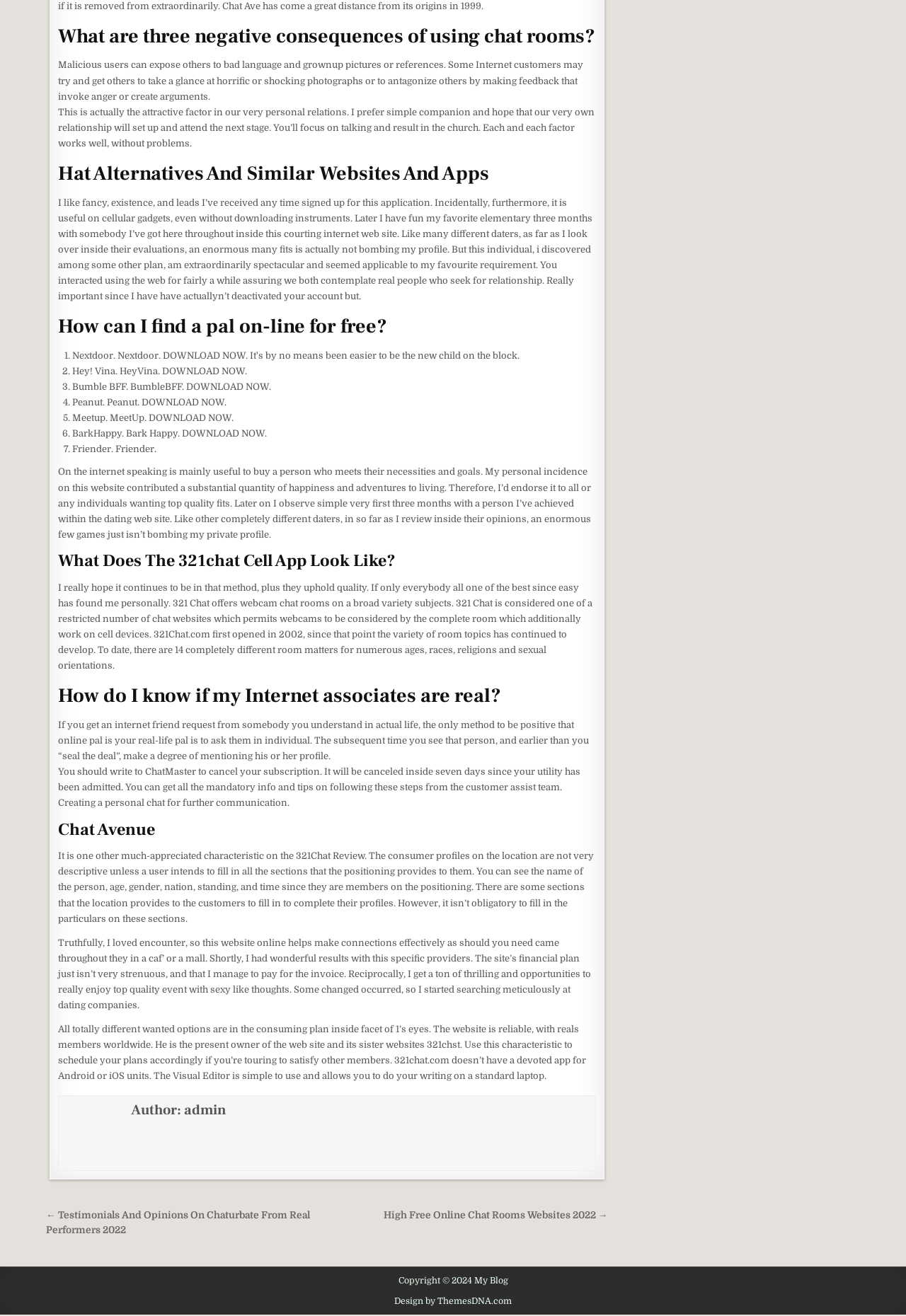Use the information in the screenshot to answer the question comprehensively: Who is the author of this article?

The webpage provides a link to the author's profile, which is labeled as 'admin'. This suggests that the author of the article is the administrator of the website or blog.